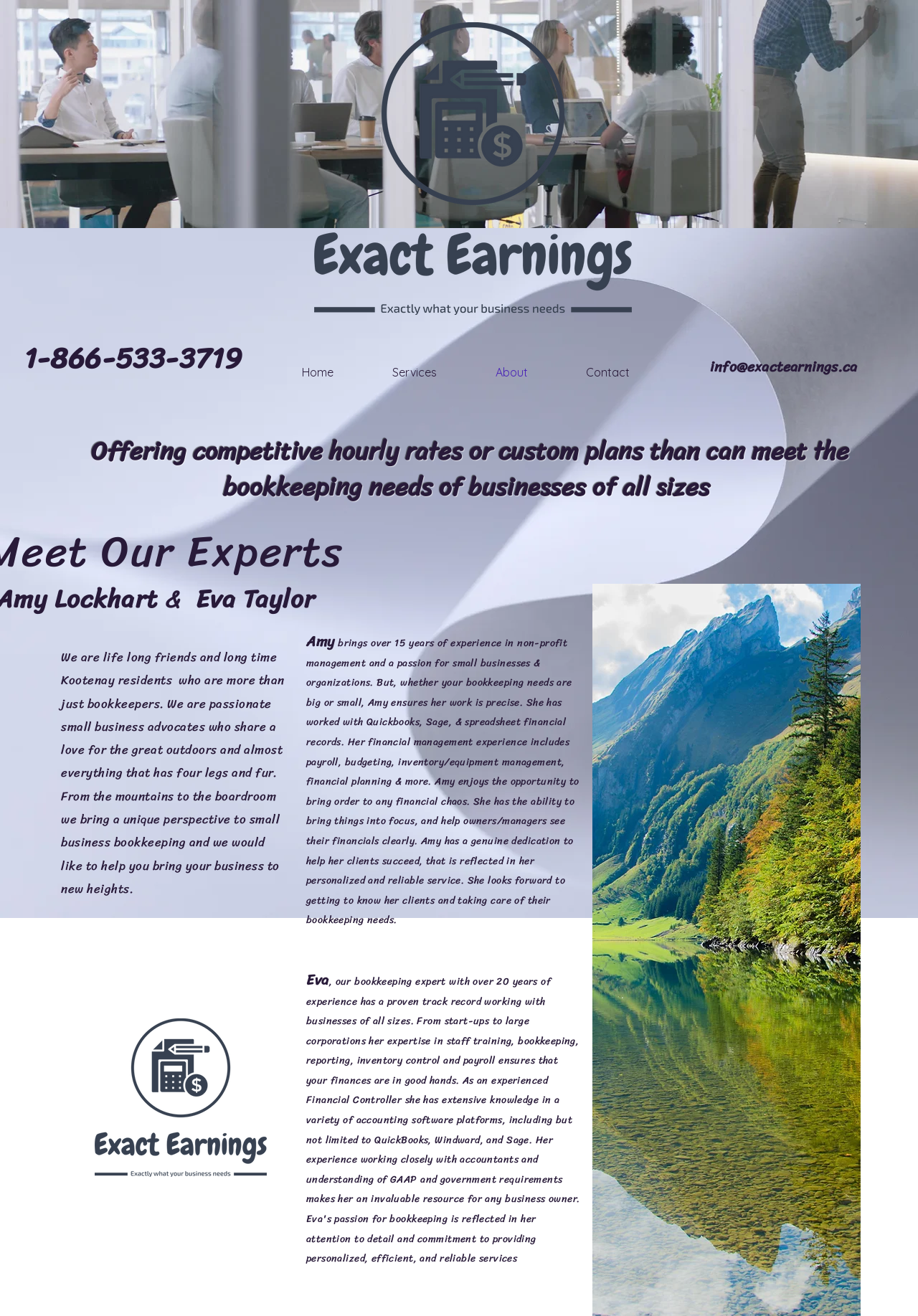Can you determine the main header of this webpage?

Offering competitive hourly rates or custom plans than can meet the bookkeeping needs of businesses of all sizes 